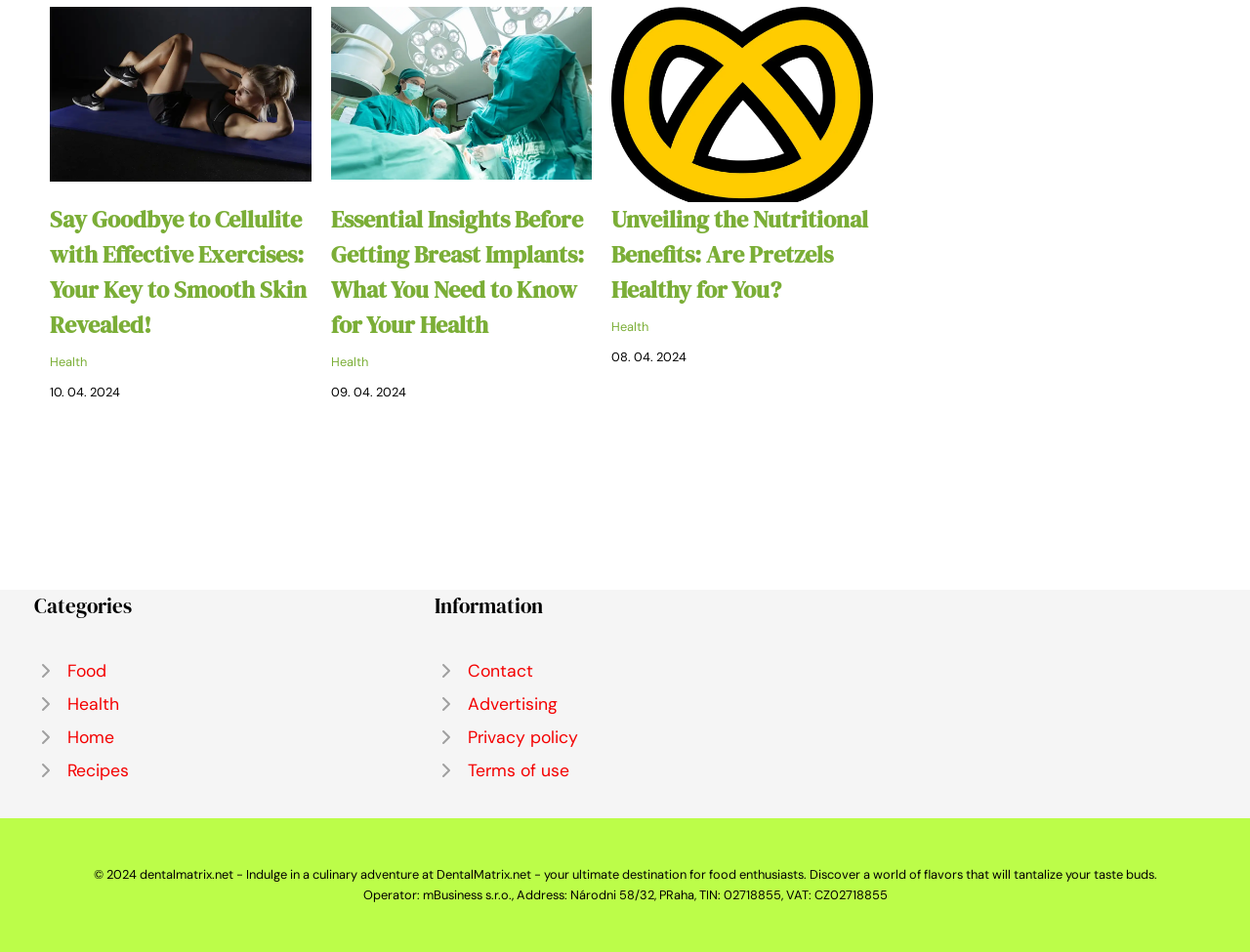Using the provided description: "alt="Ejercicios Para Eliminar Celulitis"", find the bounding box coordinates of the corresponding UI element. The output should be four float numbers between 0 and 1, in the format [left, top, right, bottom].

[0.04, 0.086, 0.249, 0.109]